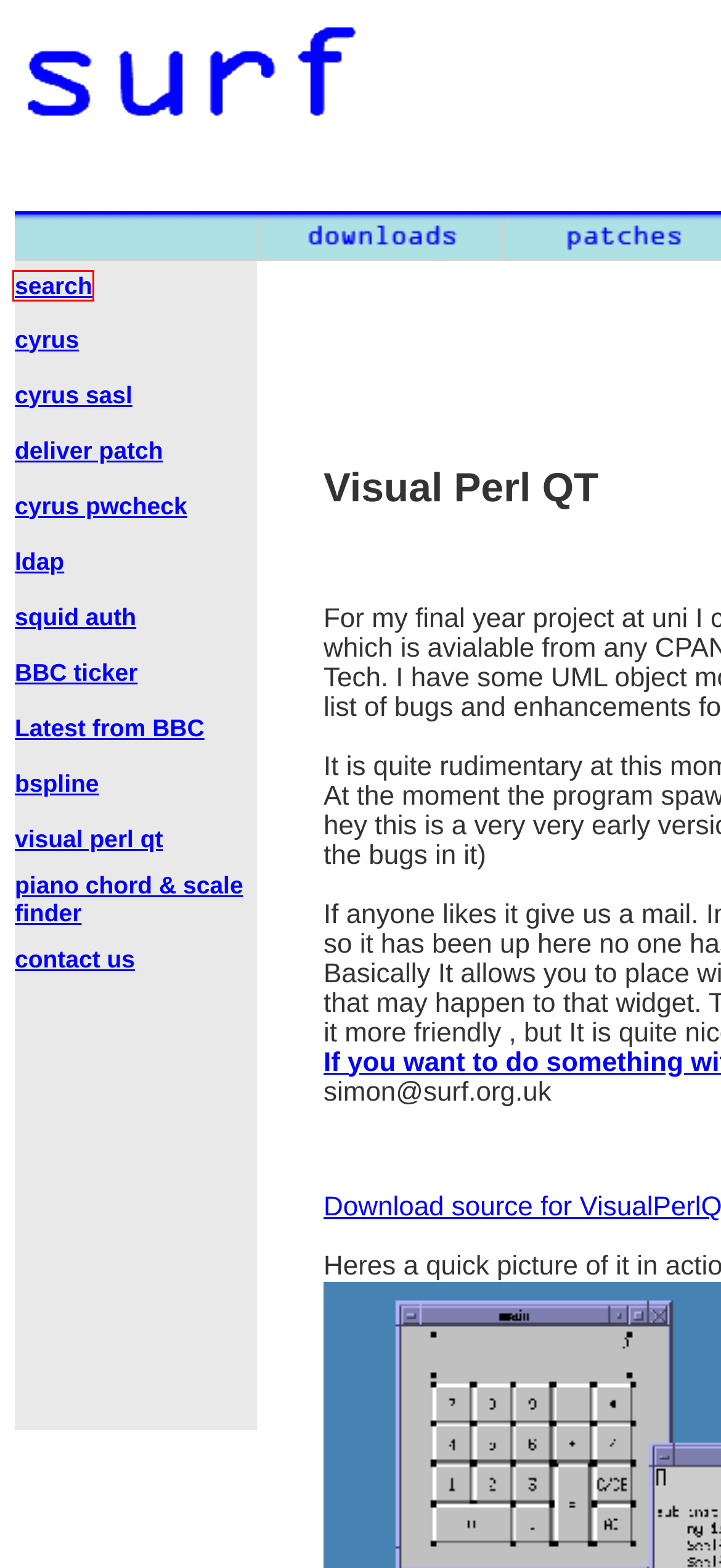You are provided a screenshot of a webpage featuring a red bounding box around a UI element. Choose the webpage description that most accurately represents the new webpage after clicking the element within the red bounding box. Here are the candidates:
A. Cyrus Pwcheck Ldap auth
B. Surf - LDAP email patches anti spam anti virus
C. Cyrus Deliver Patch
D. Squid Authenticator
E. Downloads from Surf web-site all the stuff available in own place
F. Ldap Authentication Systems
G. Various Patches to Cyrus
H. Bspline Program

B